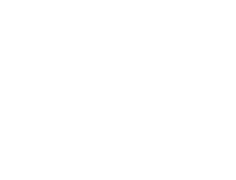What fields are the news related to?
From the details in the image, answer the question comprehensively.

The caption states that the news being presented appeals to those interested in finance, technology, and innovation, which implies the fields that the news are related to.